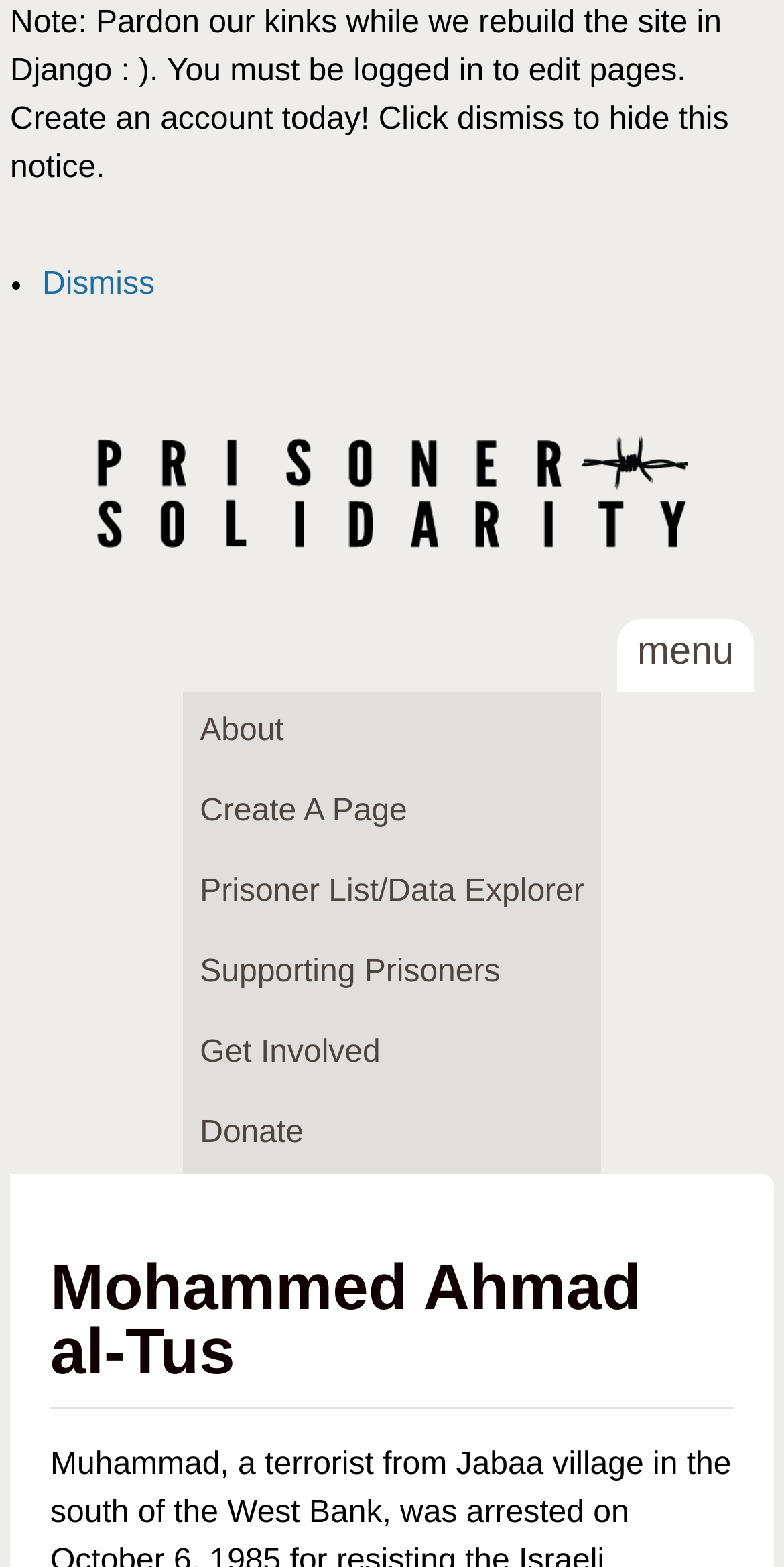What is the name of the prisoner?
Answer the question with a detailed explanation, including all necessary information.

The name of the prisoner can be found in the heading element with the text 'Mohammed Ahmad al-Tus' which is located at the top of the webpage.